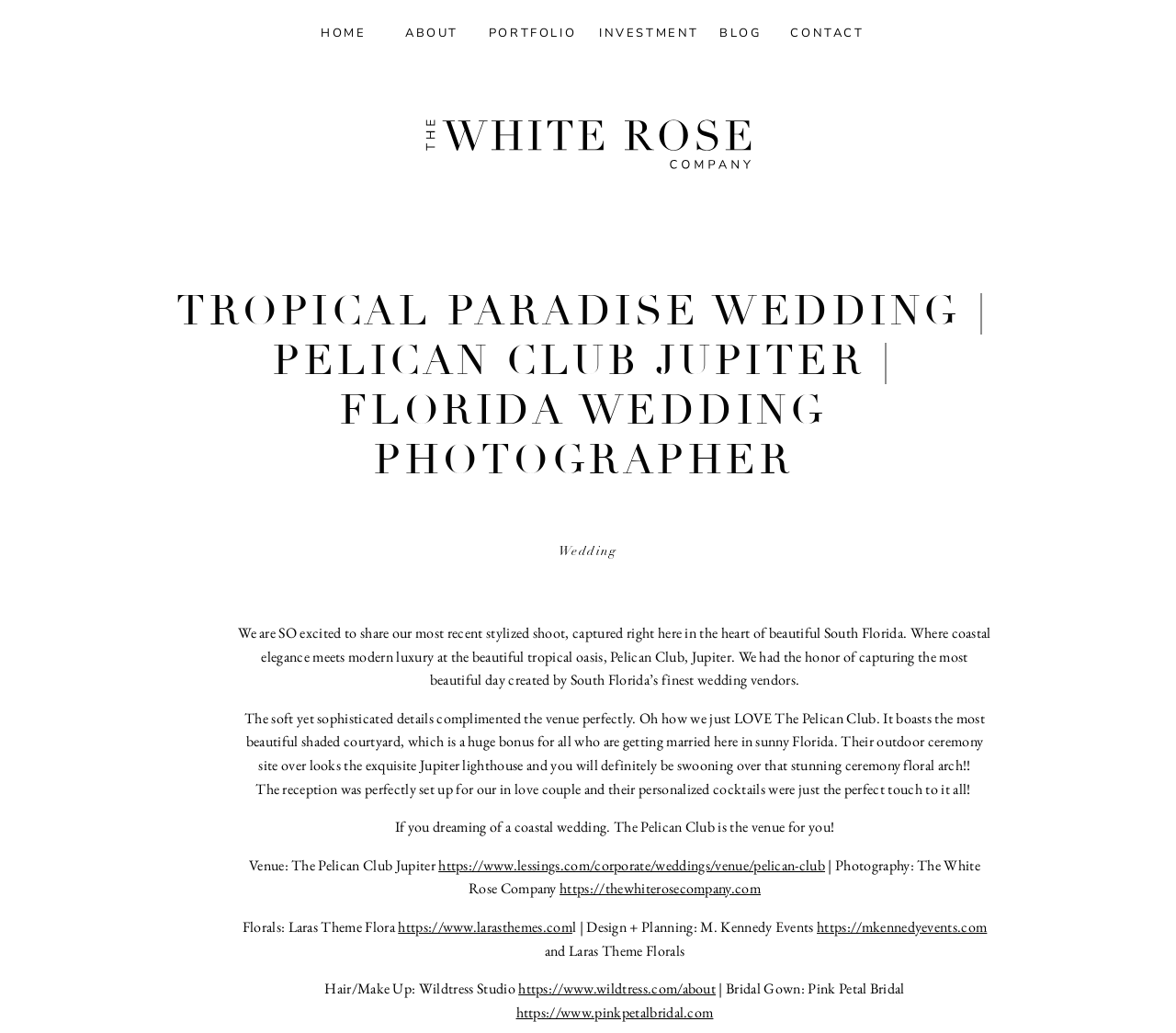Give a short answer to this question using one word or a phrase:
What is the style of the wedding described in the article?

Coastal elegance meets modern luxury